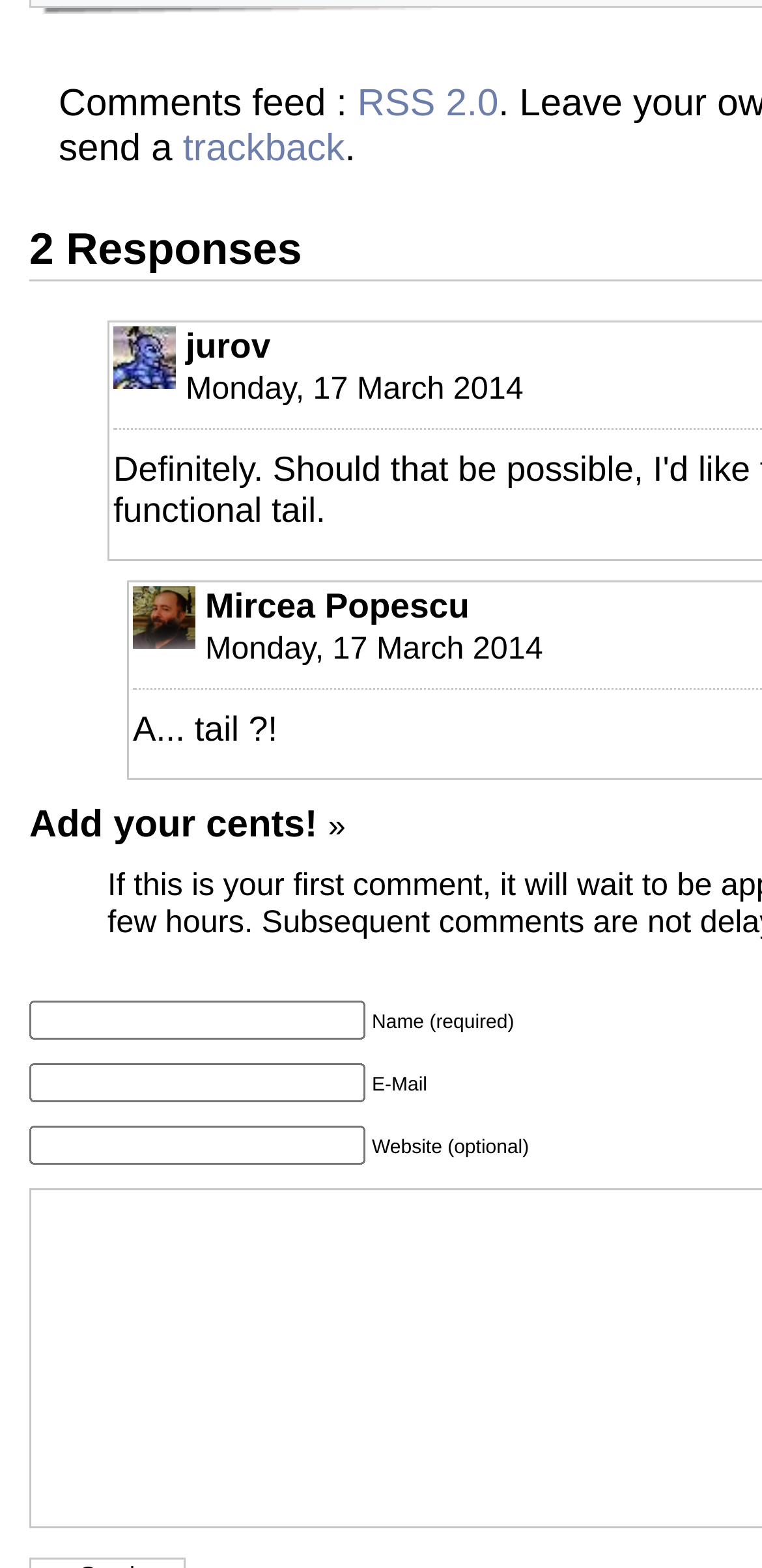Find the bounding box coordinates of the UI element according to this description: "trackback".

[0.24, 0.081, 0.453, 0.109]